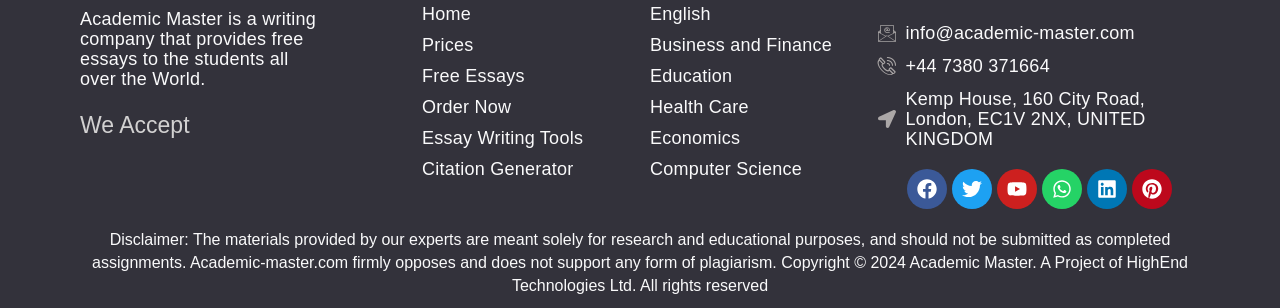Determine the bounding box coordinates for the region that must be clicked to execute the following instruction: "Click on the Order Now link".

[0.33, 0.313, 0.492, 0.384]